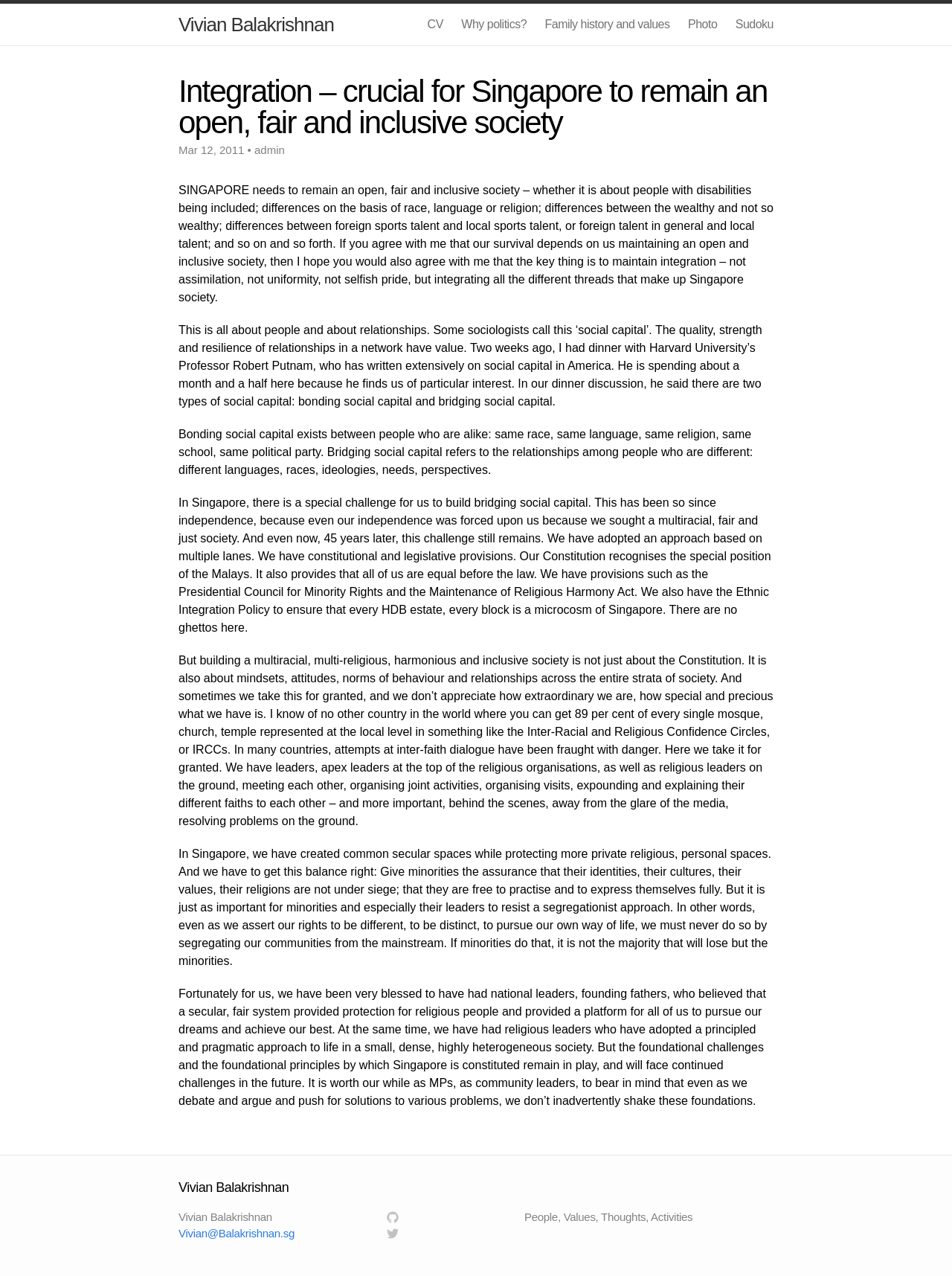Determine the bounding box for the HTML element described here: "Family history and values". The coordinates should be given as [left, top, right, bottom] with each number being a float between 0 and 1.

[0.572, 0.014, 0.704, 0.024]